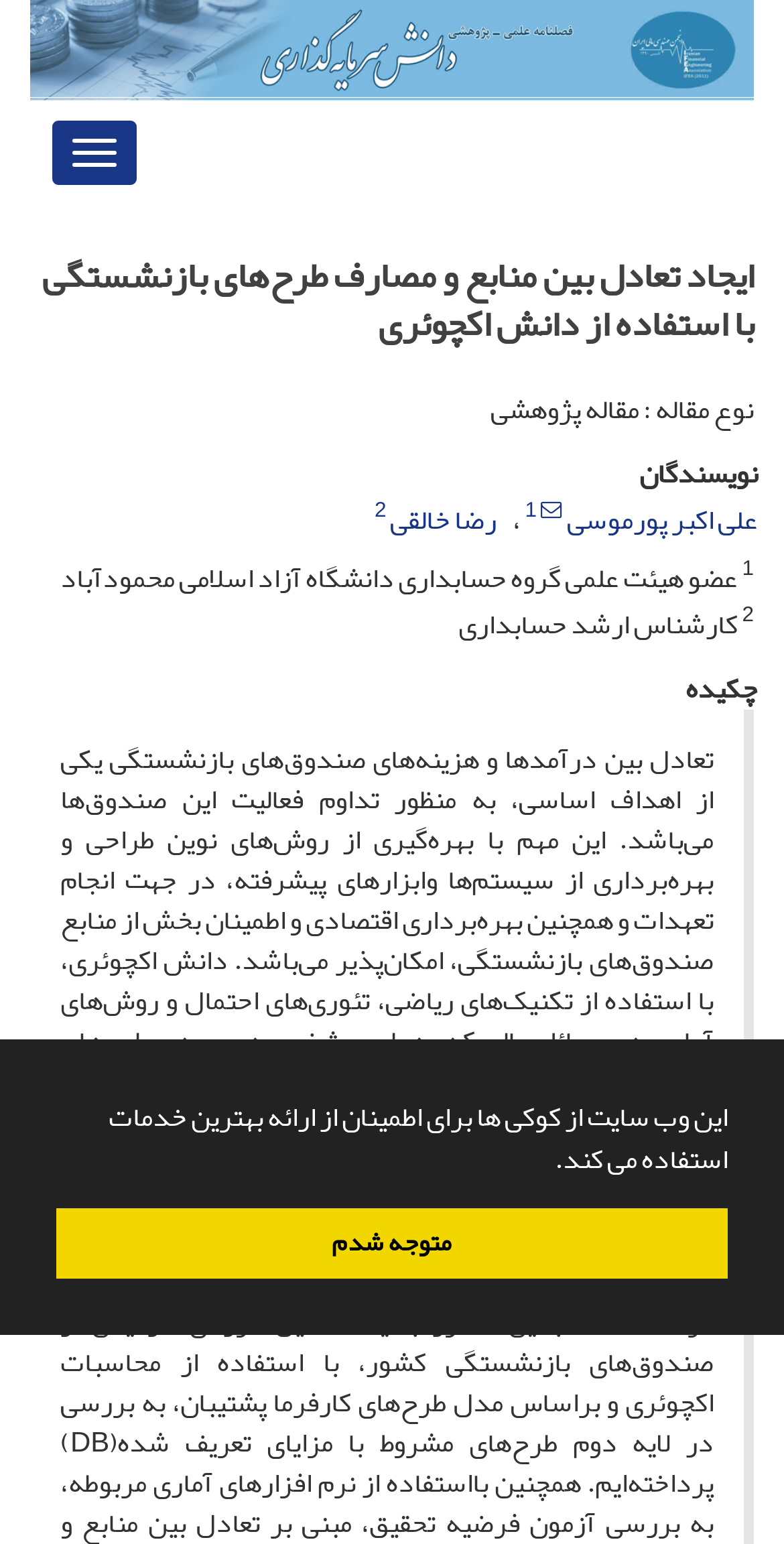Provide a thorough description of the webpage's content and layout.

This webpage appears to be a research article or academic paper about creating balance between income and expenses of retirement funds using actuarial knowledge. 

At the top of the page, there is a banner-like image that spans almost the entire width of the page. Below this image, there is a navigation toggle button on the left side, followed by a heading that repeats the title of the article. 

On the right side of the heading, there is a label indicating that the article is a research paper. Below this, there is a list of authors, including "علی اکبر پورموسی" and "رضا خالقی", with superscript numbers next to their names. 

Further down, there is a section with a heading "چکیده" (abstract), which summarizes the article. The abstract explains that achieving balance between income and expenses of retirement funds is a crucial goal, and that actuarial knowledge can be used to design and implement systems to achieve this goal. 

At the very top of the page, there is a cookie consent dialog with a message explaining that the website uses cookies to ensure the best services. The dialog has two buttons, "learn more about cookies" and "dismiss cookie message".